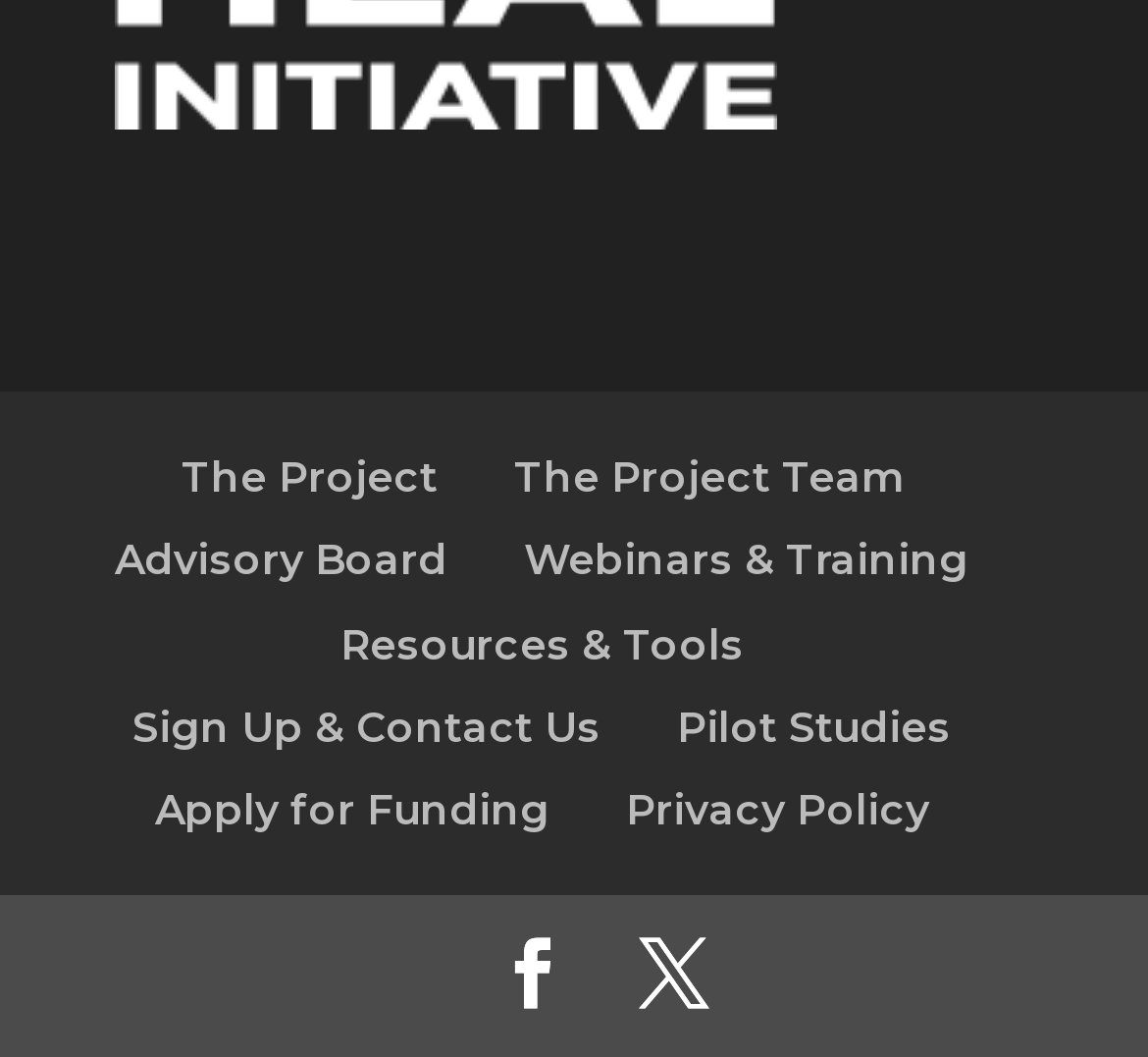Use one word or a short phrase to answer the question provided: 
How many social media links are there?

2